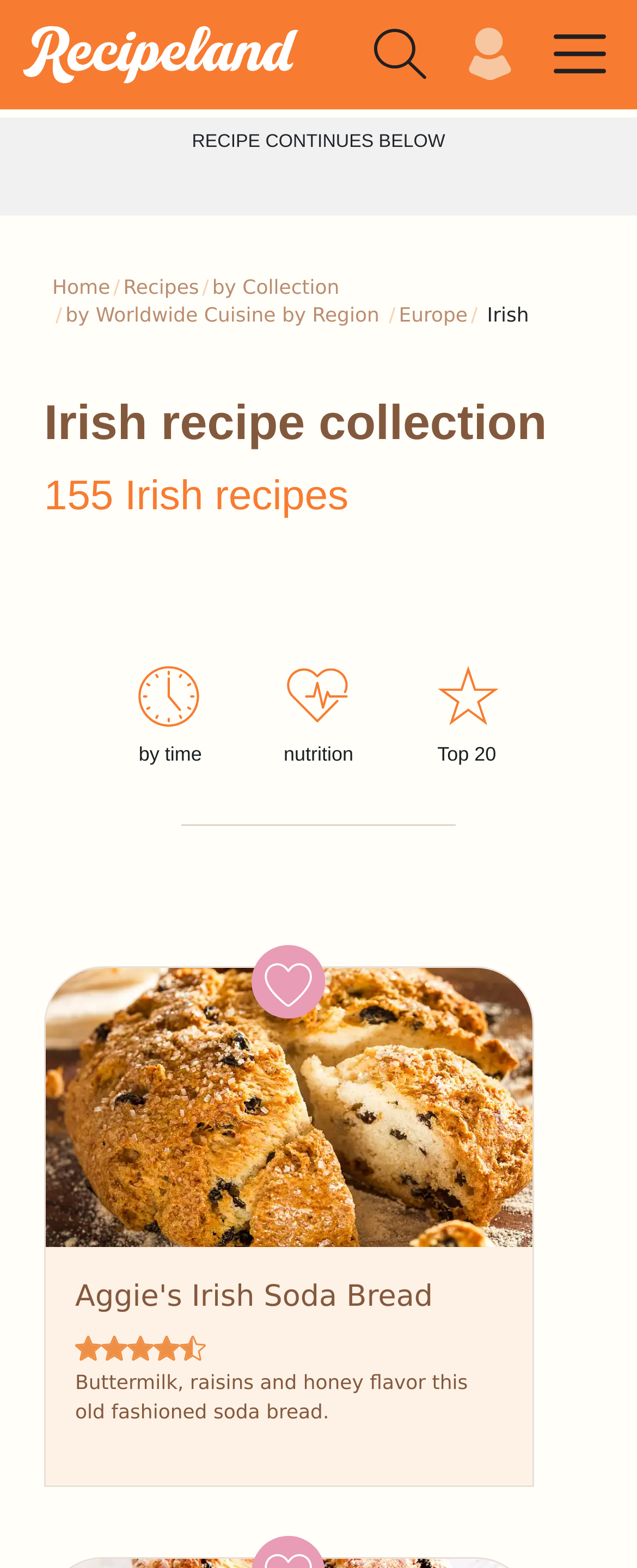Using the description: "by Worldwide Cuisine by Region", identify the bounding box of the corresponding UI element in the screenshot.

[0.103, 0.18, 0.596, 0.222]